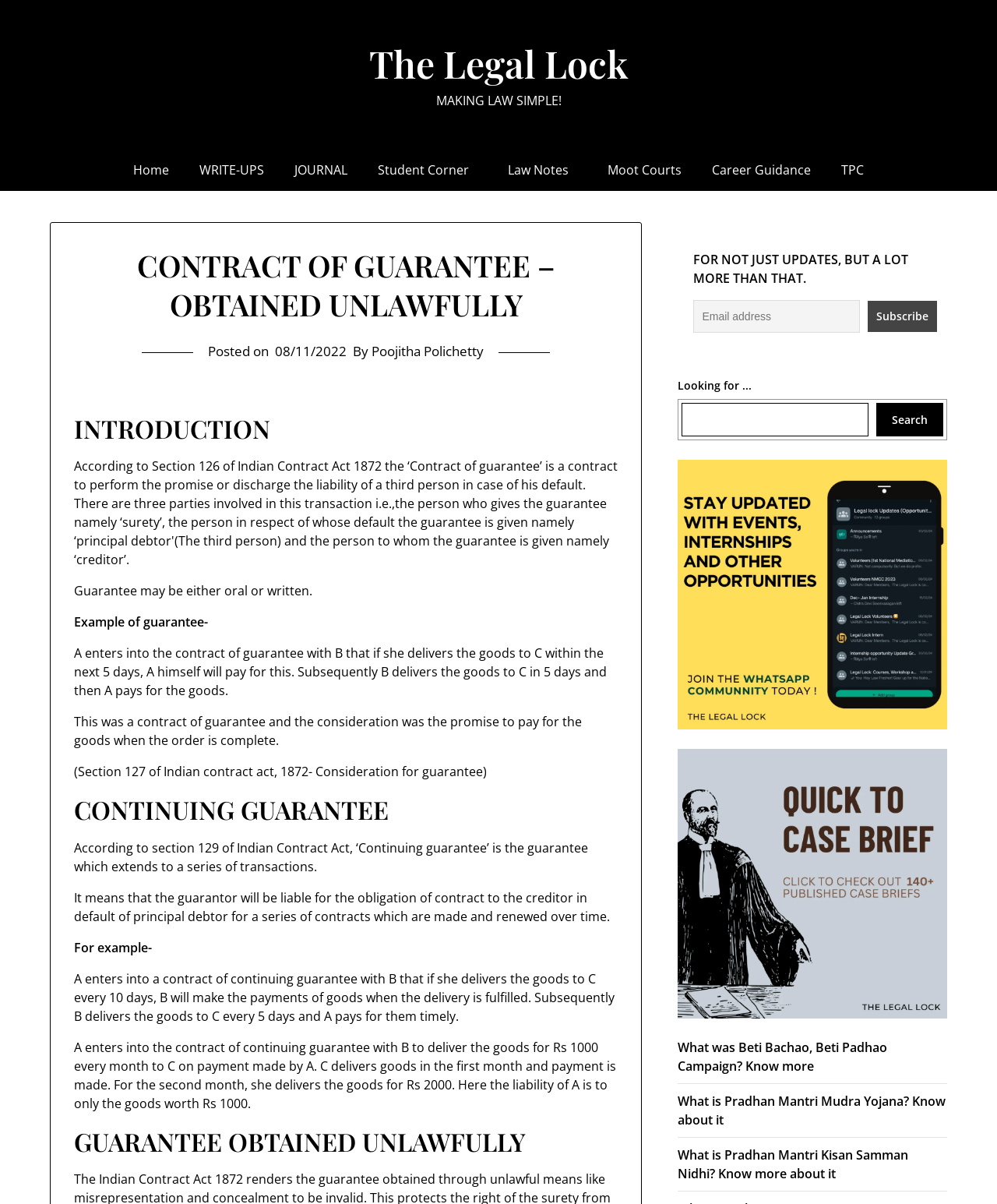Locate and extract the text of the main heading on the webpage.

CONTRACT OF GUARANTEE – OBTAINED UNLAWFULLY